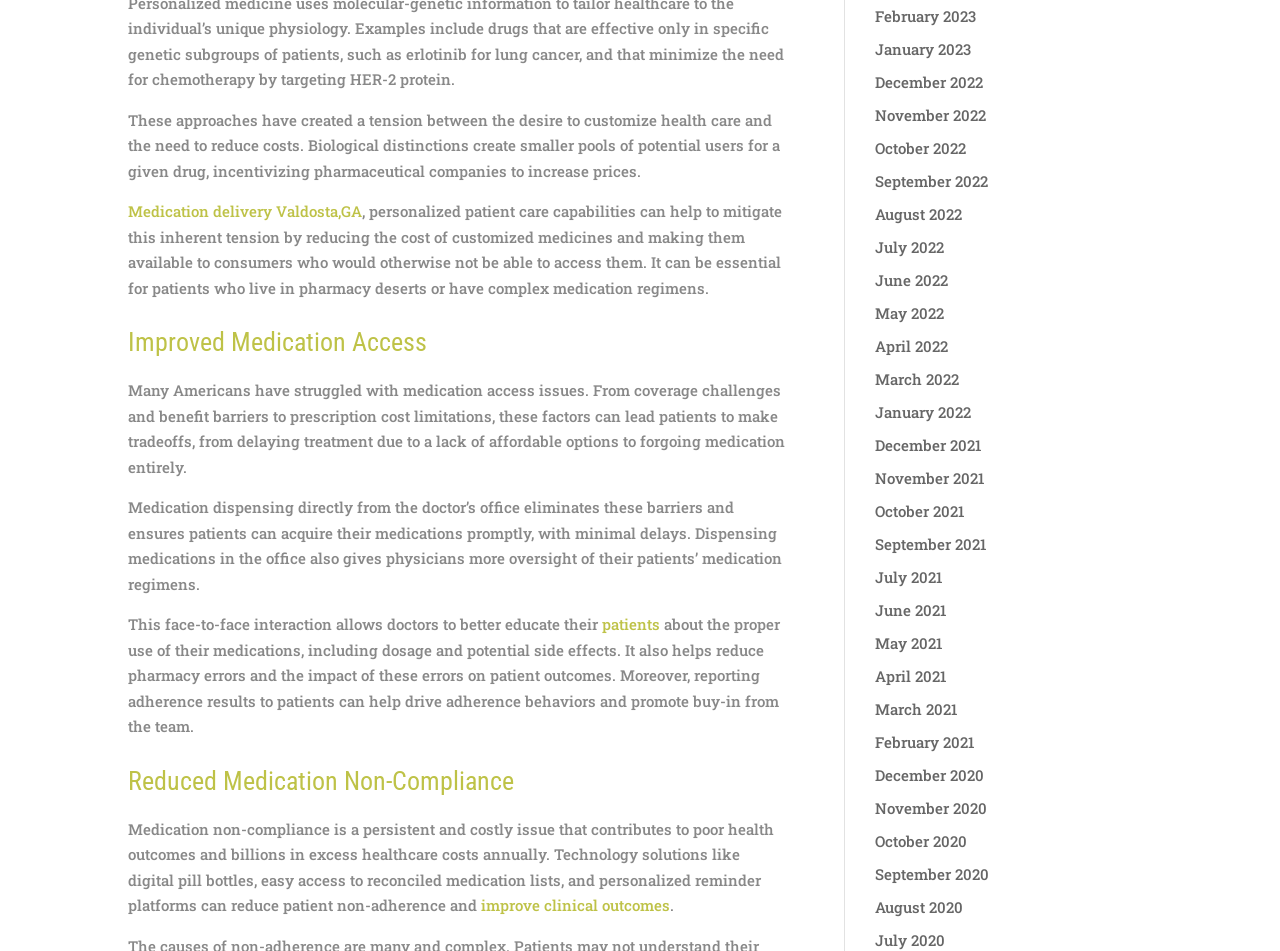How can medication dispensing directly from the doctor's office help patients?
Using the image, give a concise answer in the form of a single word or short phrase.

Eliminates barriers and ensures prompt acquisition